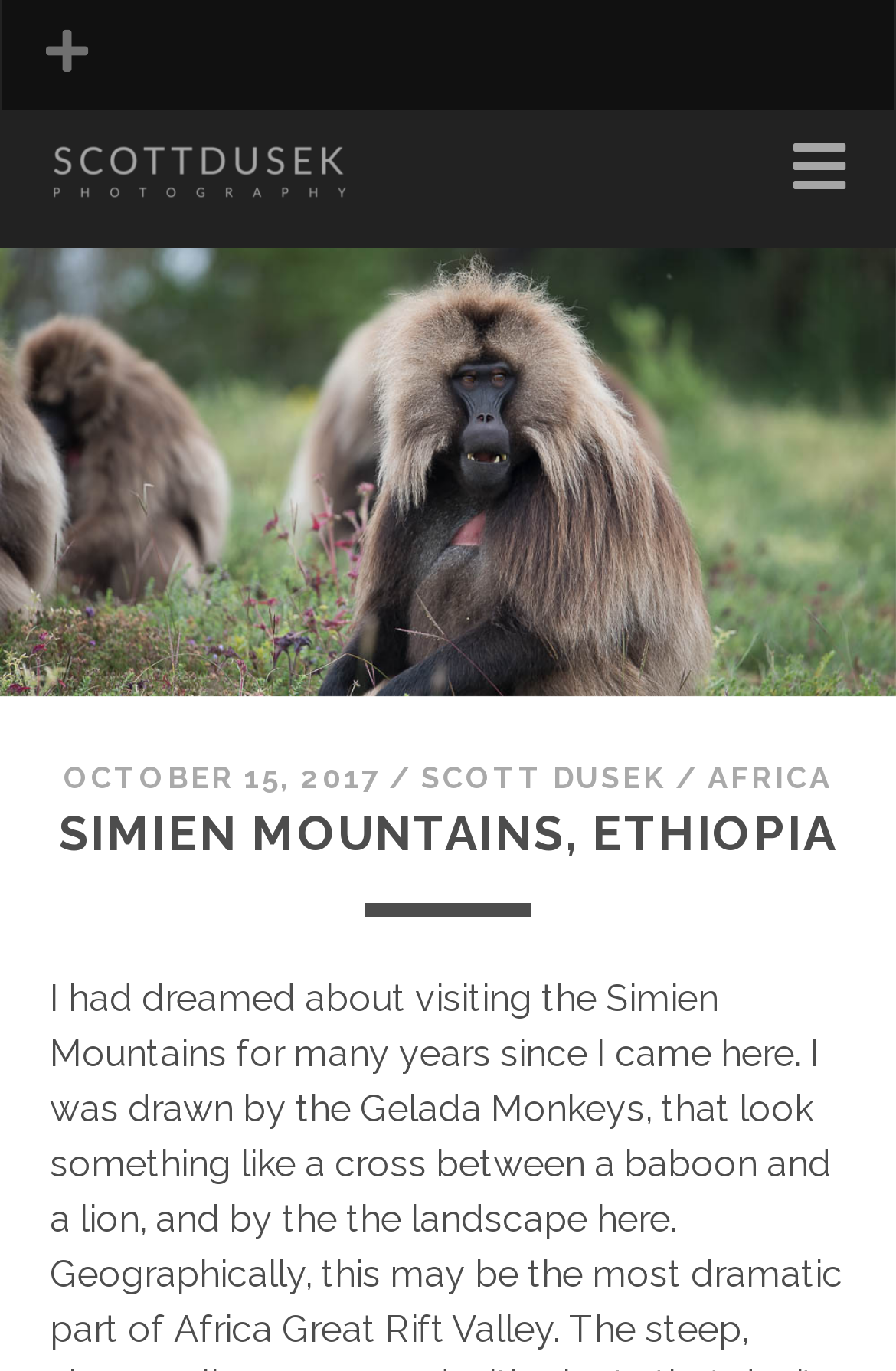Please analyze the image and give a detailed answer to the question:
How many buttons are there in the top section?

I counted the number of buttons in the top section of the webpage and found two buttons: one with the icon '' and another with the icon ''.